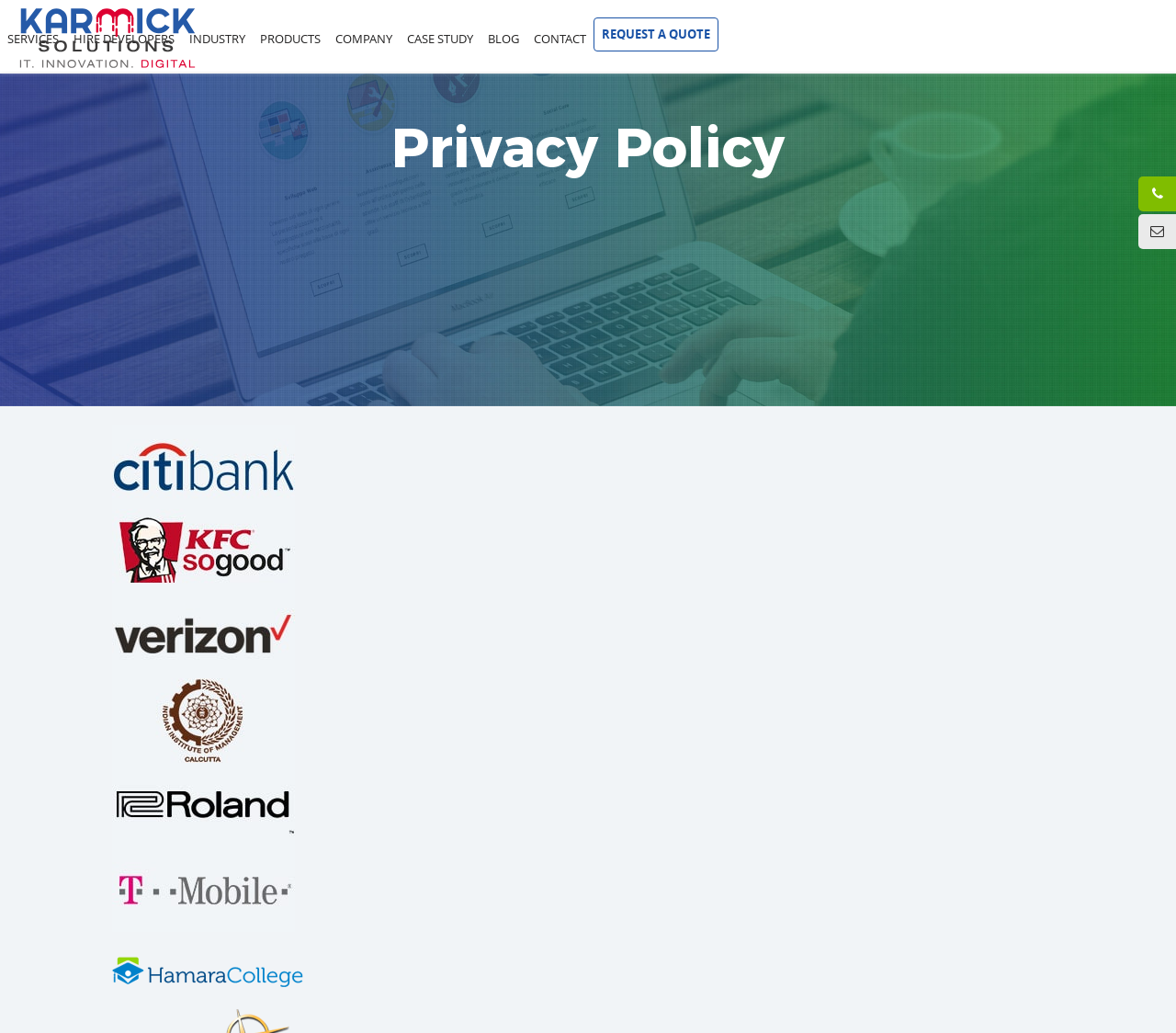Find the bounding box coordinates of the clickable element required to execute the following instruction: "Choose the 'WRAPPED BOUQUET' style". Provide the coordinates as four float numbers between 0 and 1, i.e., [left, top, right, bottom].

None